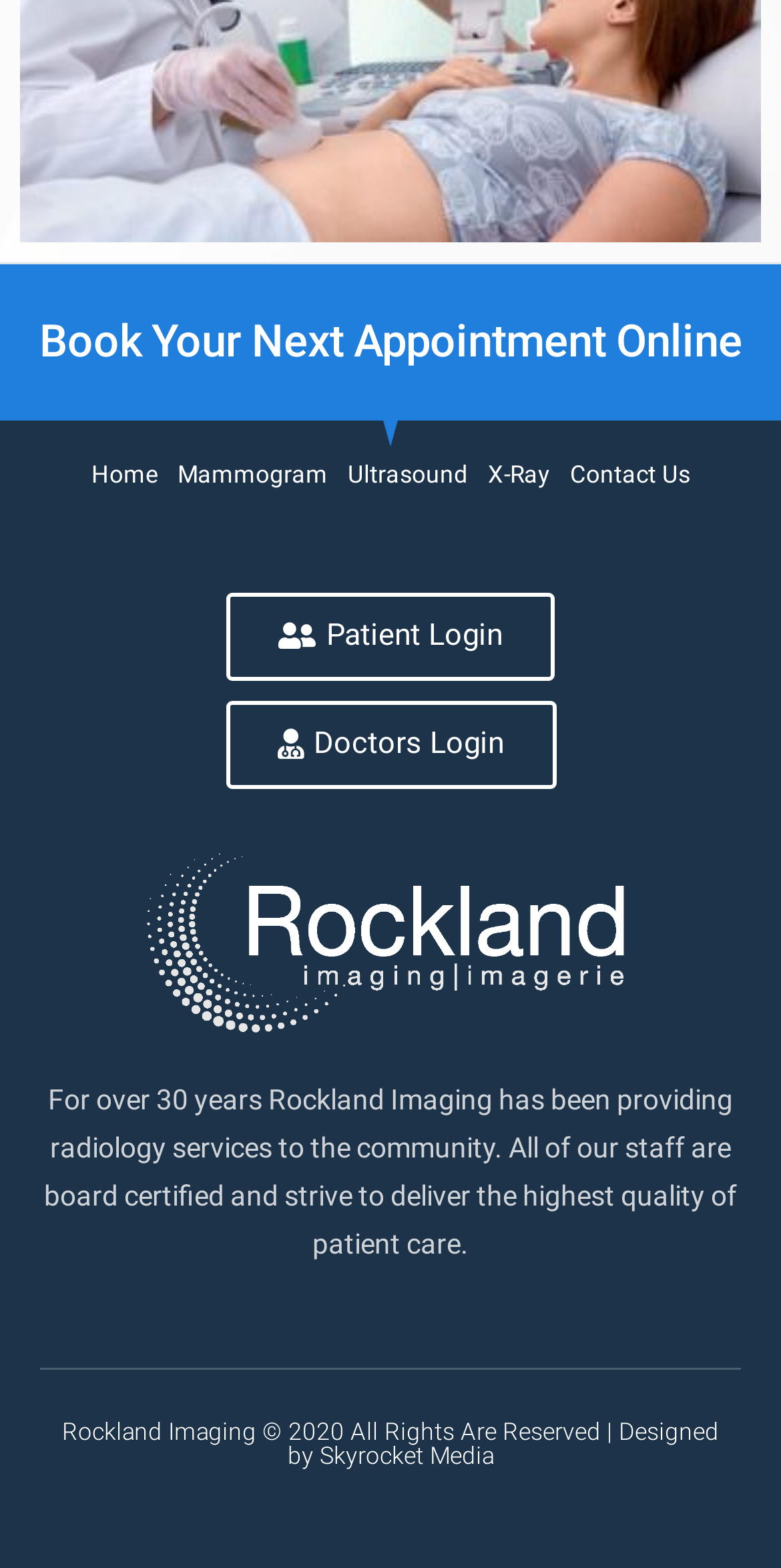Could you specify the bounding box coordinates for the clickable section to complete the following instruction: "Book an appointment online"?

[0.026, 0.196, 0.974, 0.241]